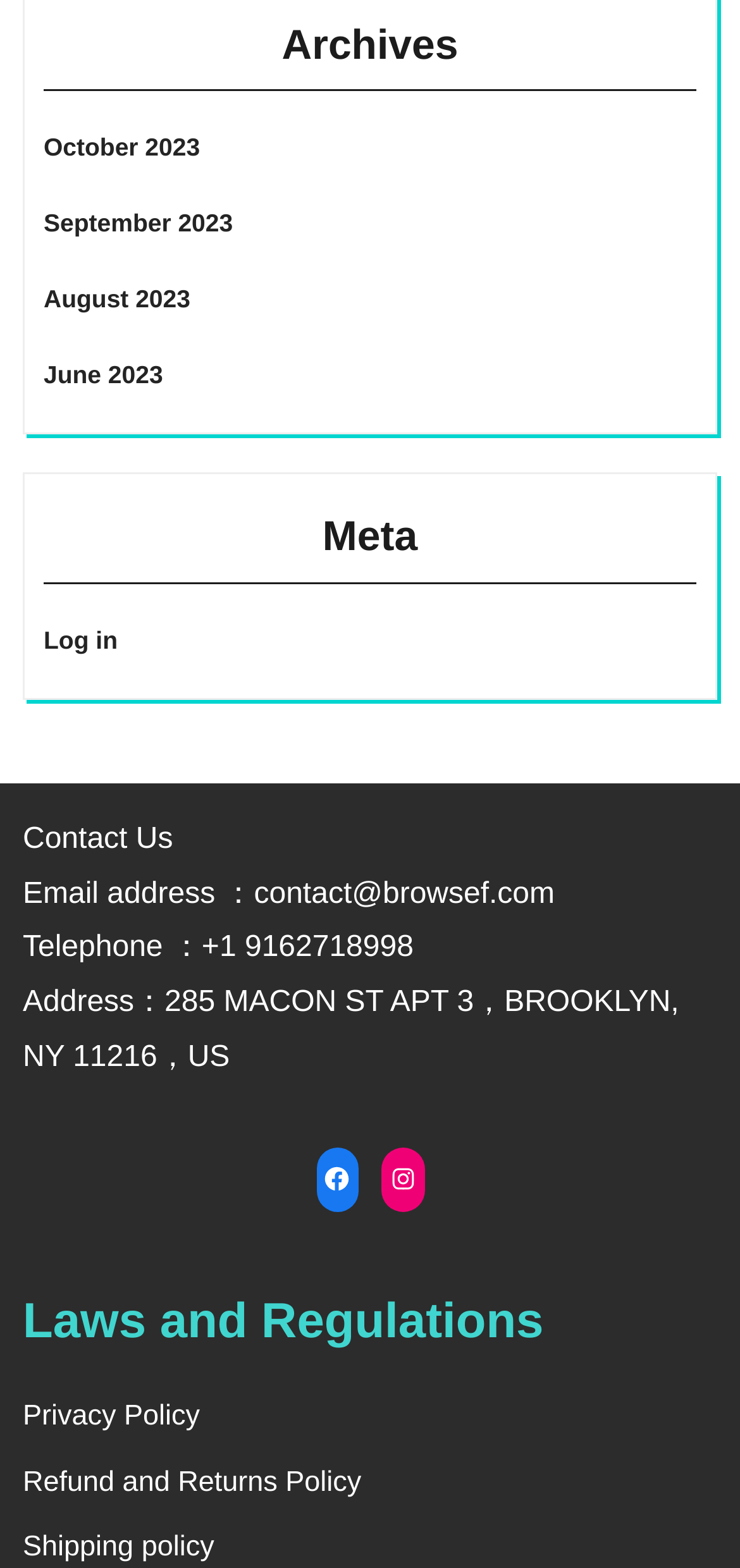Look at the image and write a detailed answer to the question: 
How many social media links are there?

I found the social media links in the sidebar, which are 'Facebook' and 'Instagram', totaling 2 links.